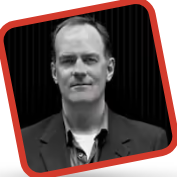What is John Clifford wearing in the portrait?
Based on the image, answer the question with as much detail as possible.

The caption describes John Clifford's attire in the portrait, stating that he is wearing a suit jacket over a collared shirt, which suggests a professional and formal appearance.